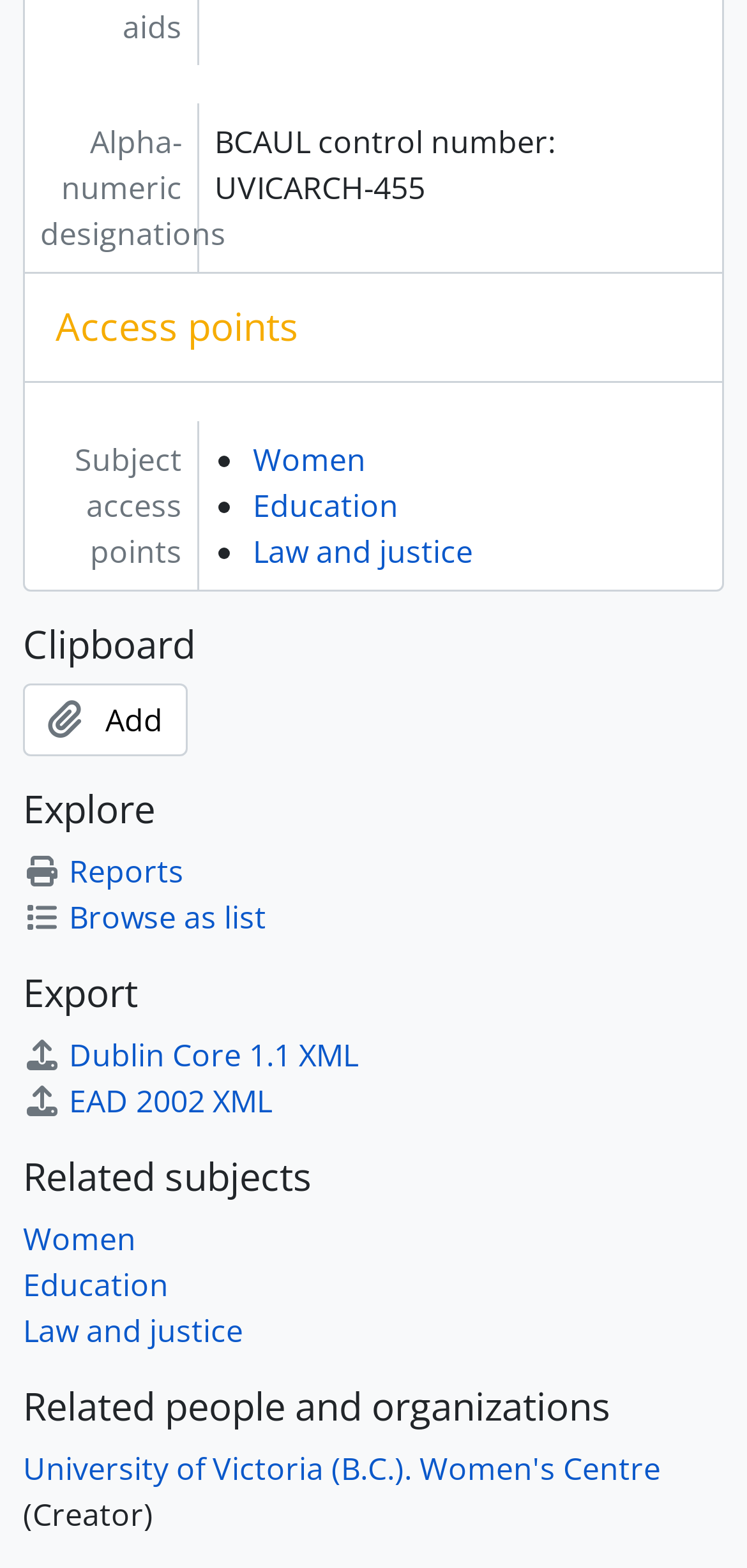Utilize the details in the image to give a detailed response to the question: What are the subject access points?

I found the answer by looking at the list of links under the heading 'Subject access points'. The links are 'Women', 'Education', and 'Law and justice'.